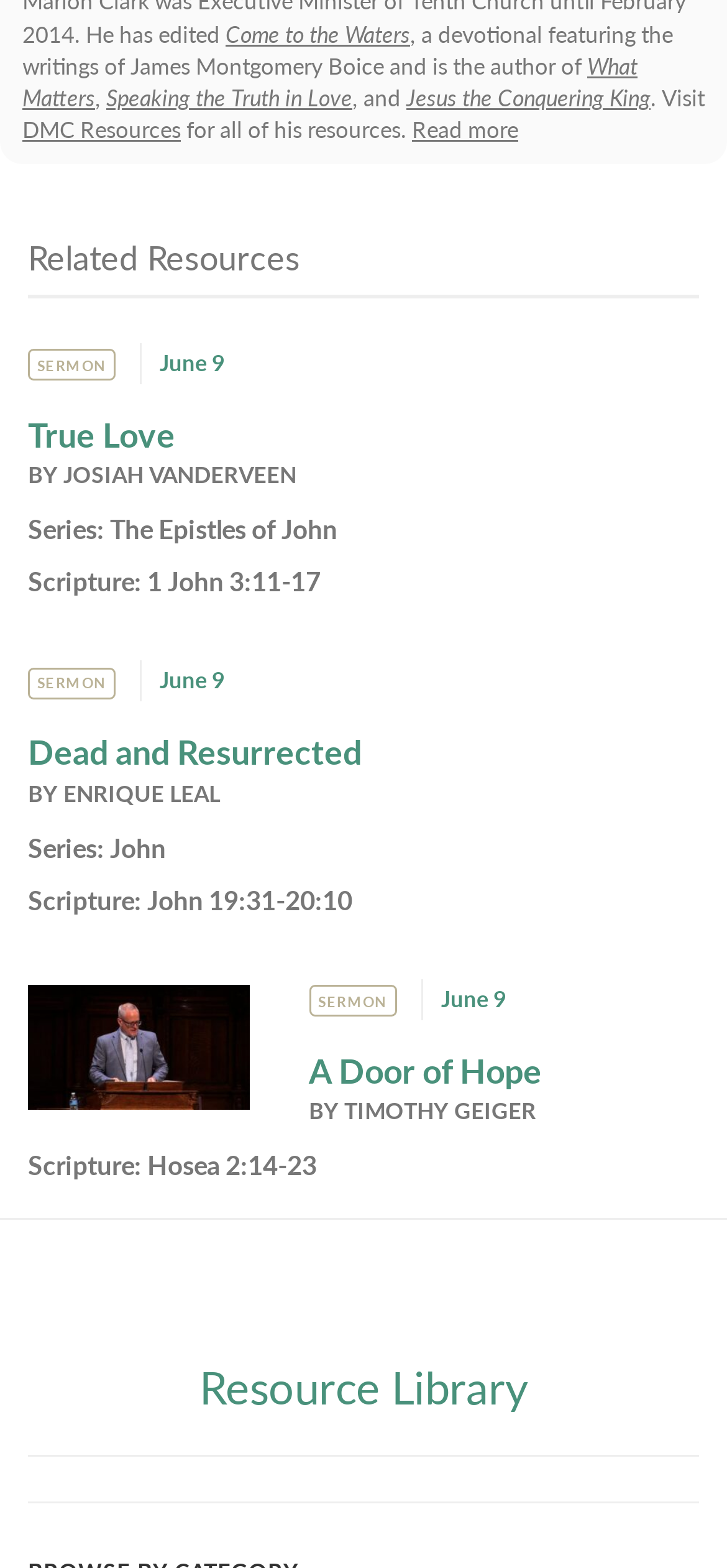Bounding box coordinates are specified in the format (top-left x, top-left y, bottom-right x, bottom-right y). All values are floating point numbers bounded between 0 and 1. Please provide the bounding box coordinate of the region this sentence describes: Drop/Add Enrollment Requests

None